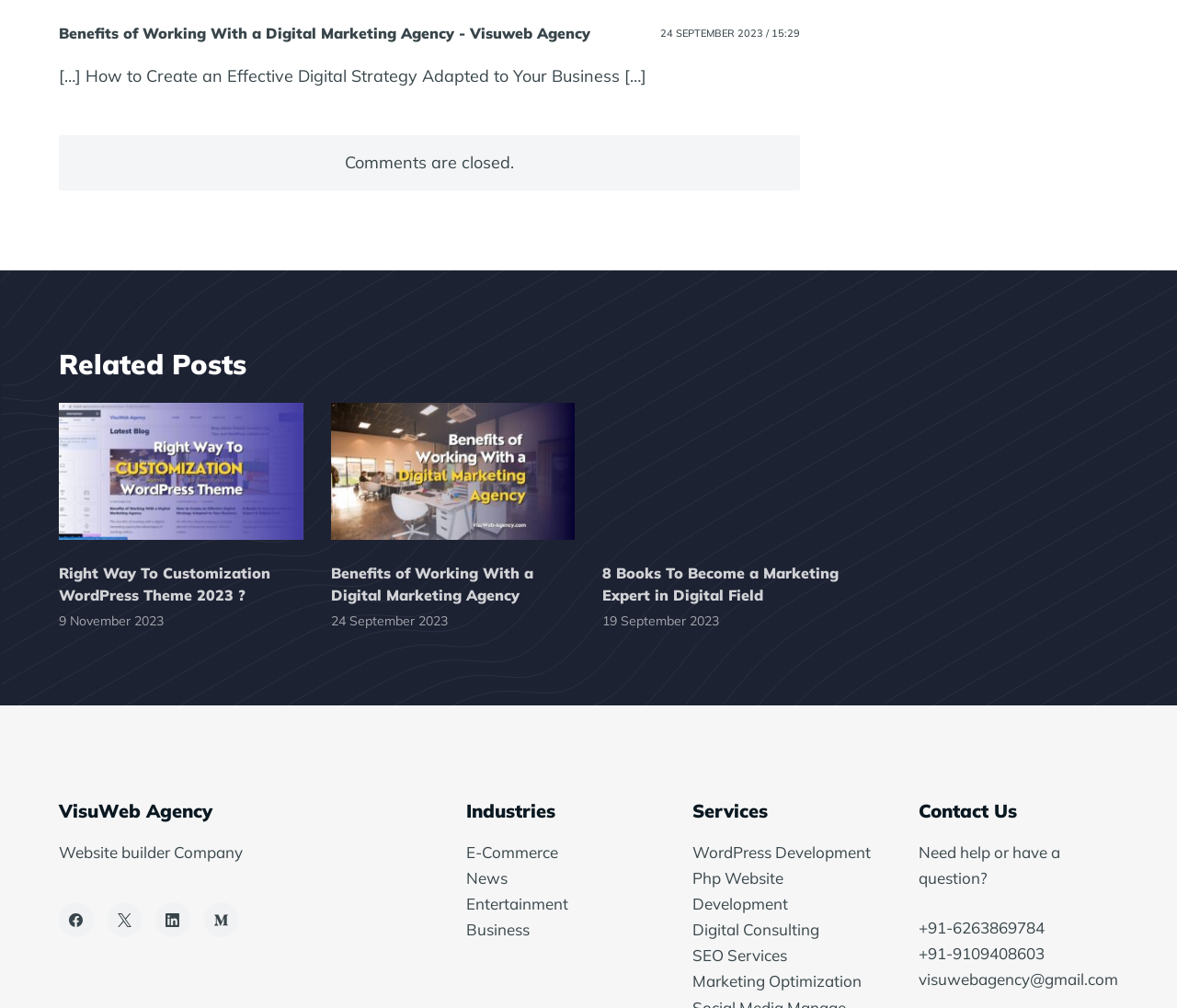Provide your answer in a single word or phrase: 
What are the social media platforms listed at the bottom of the page?

Facebook, Twitter, LinkedIn, Medium